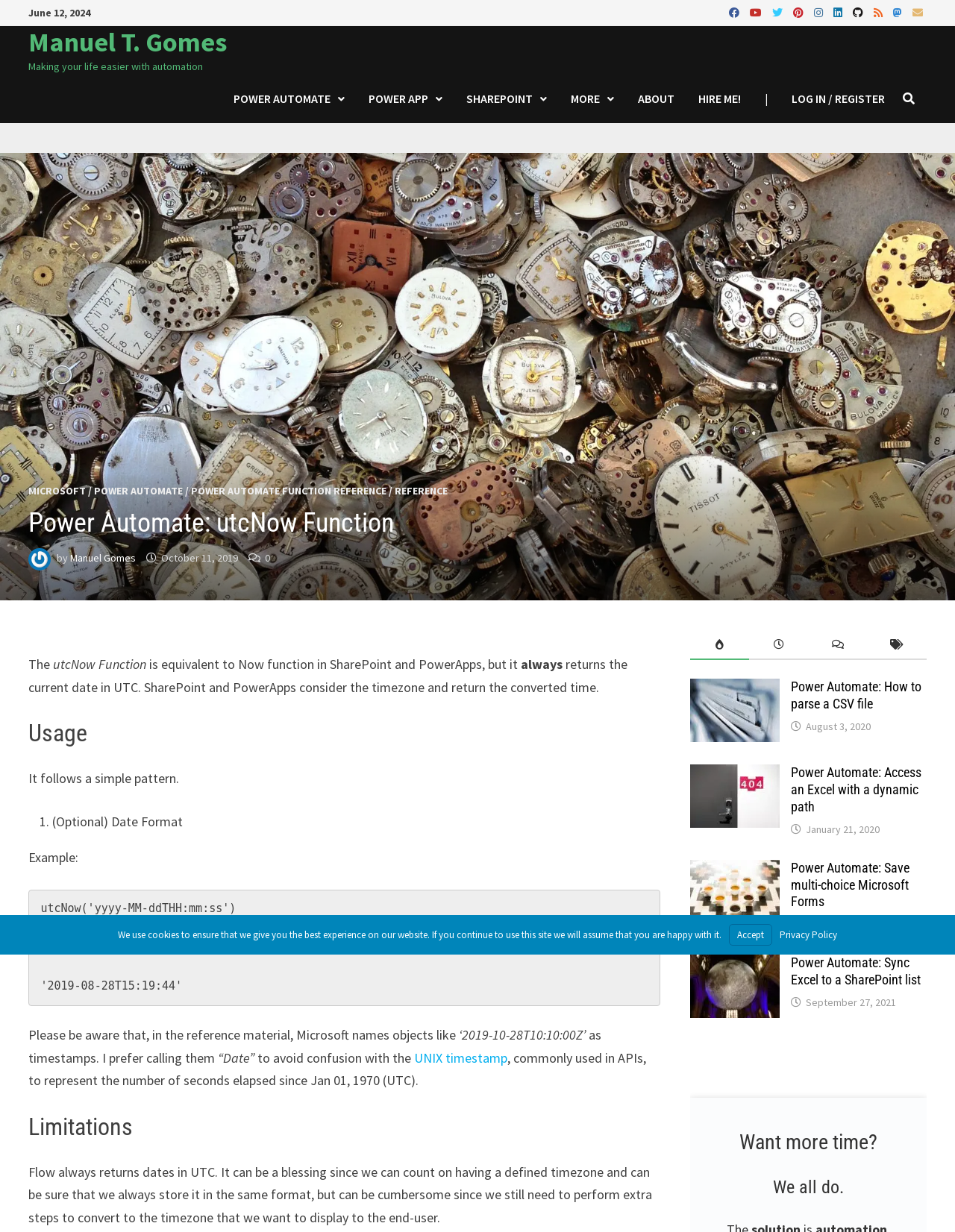By analyzing the image, answer the following question with a detailed response: What is the date displayed at the top of the page?

The date is displayed at the top of the page, which can be found in the StaticText element with the text 'June 12, 2024' and bounding box coordinates [0.03, 0.005, 0.095, 0.016].